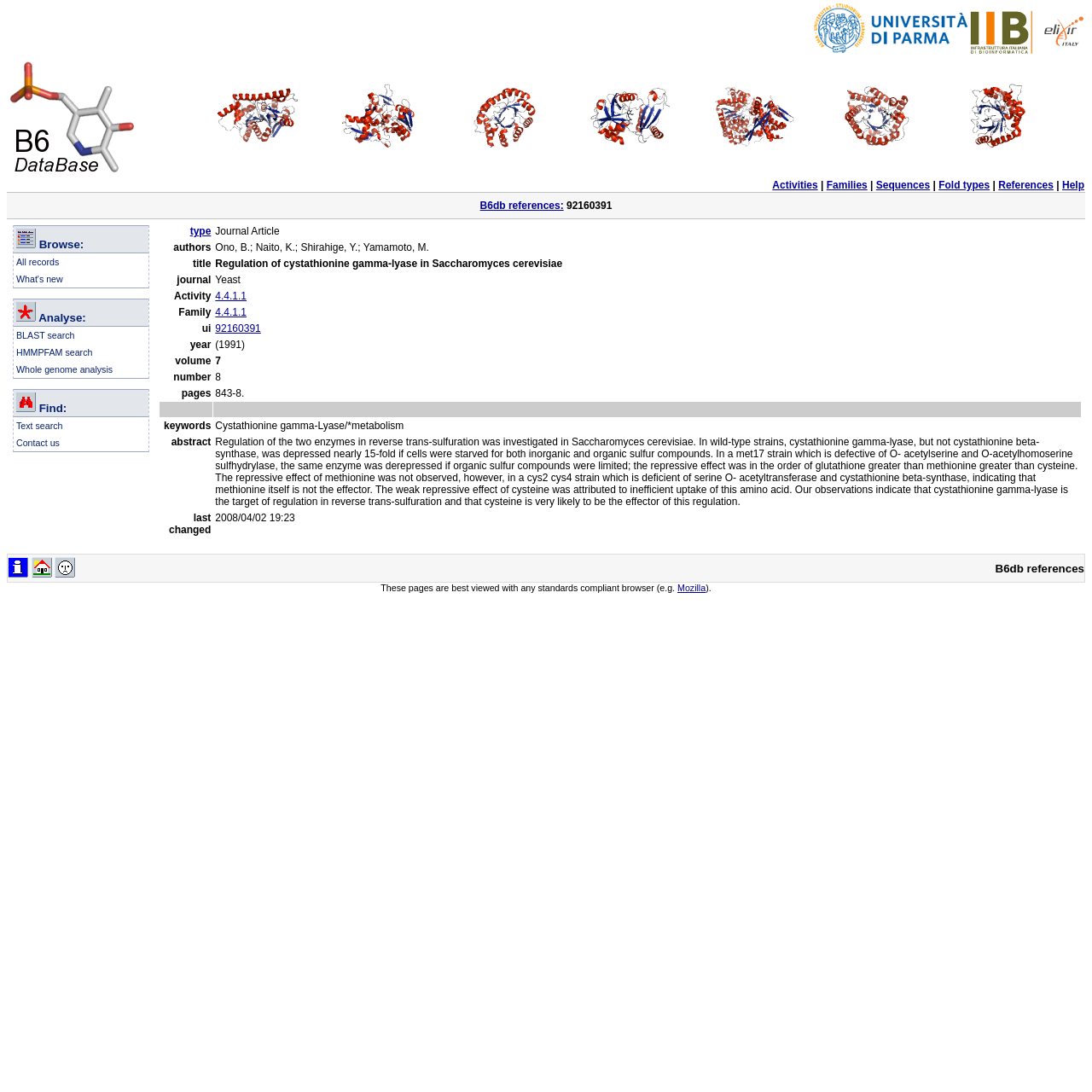What is the name of the university in the top-left corner?
Using the visual information, answer the question in a single word or phrase.

University of Parma